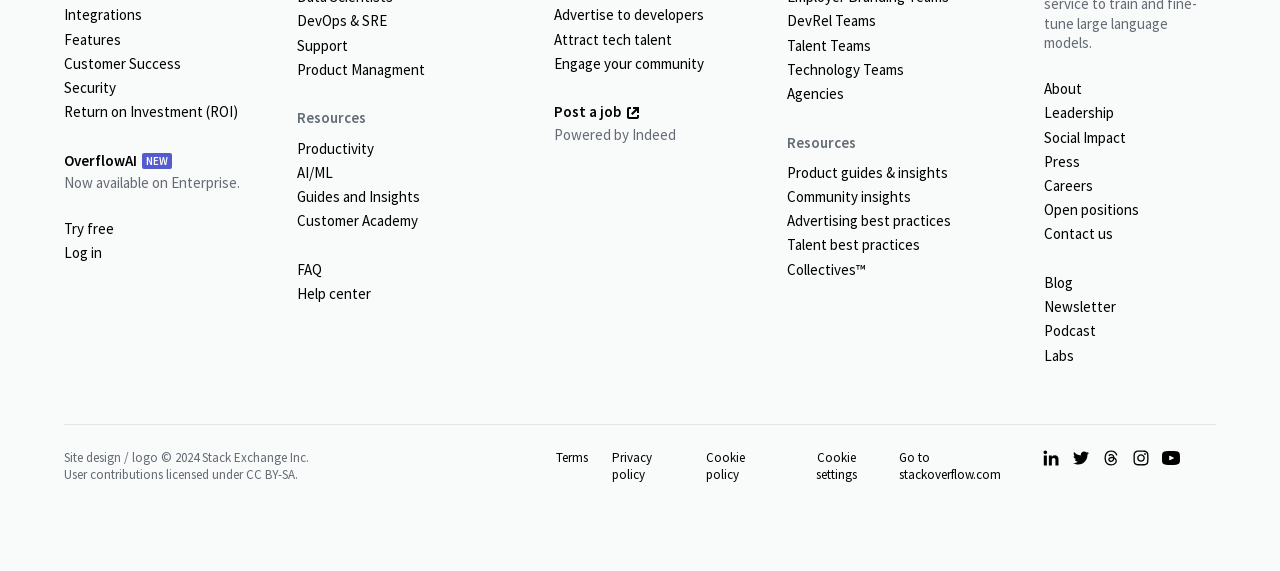Pinpoint the bounding box coordinates of the area that should be clicked to complete the following instruction: "Read the blog". The coordinates must be given as four float numbers between 0 and 1, i.e., [left, top, right, bottom].

[0.816, 0.474, 0.95, 0.517]